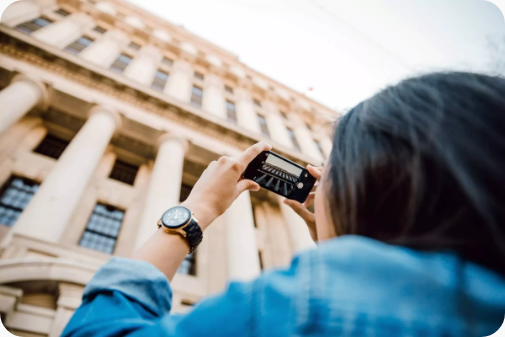Detail every aspect of the image in your caption.

In this dynamic scene, a tourist is capturing a photograph of an impressive historical building characterized by its grand columns and architectural details. The individual, seen from behind, is focused on their camera, aiming upwards towards the structure. They wear a casual blue denim jacket and a stylish watch, suggesting a relaxed yet purposeful outing. The sunlight gently illuminates the scene, highlighting the texture of the building's facade as well as the photographer's engaged expression. This image captures the essence of exploration and appreciation for architectural beauty, encapsulating a moment of creativity and connection to the surroundings.